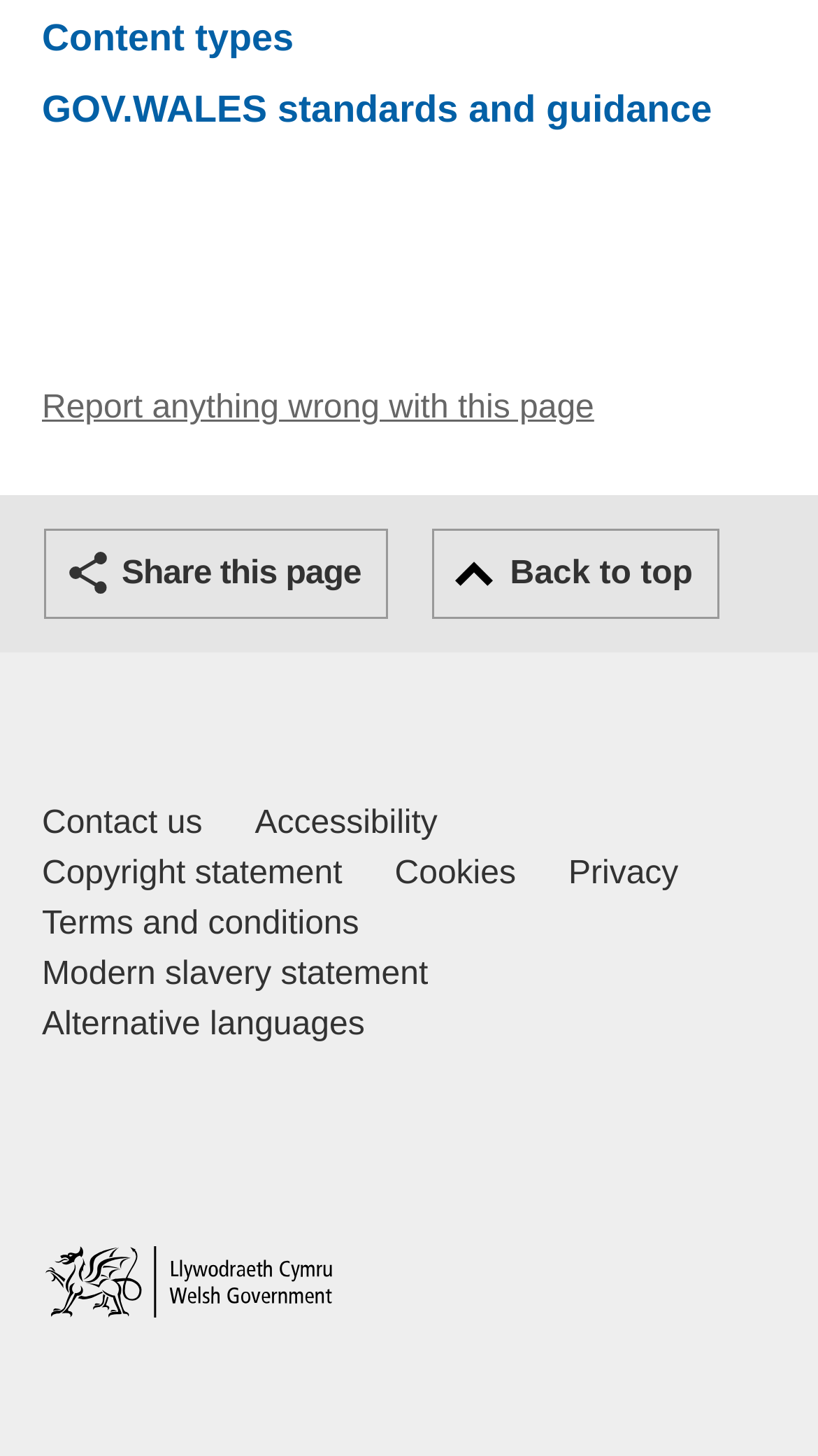Find the bounding box coordinates corresponding to the UI element with the description: "Copyright statement". The coordinates should be formatted as [left, top, right, bottom], with values as floats between 0 and 1.

[0.051, 0.583, 0.418, 0.618]